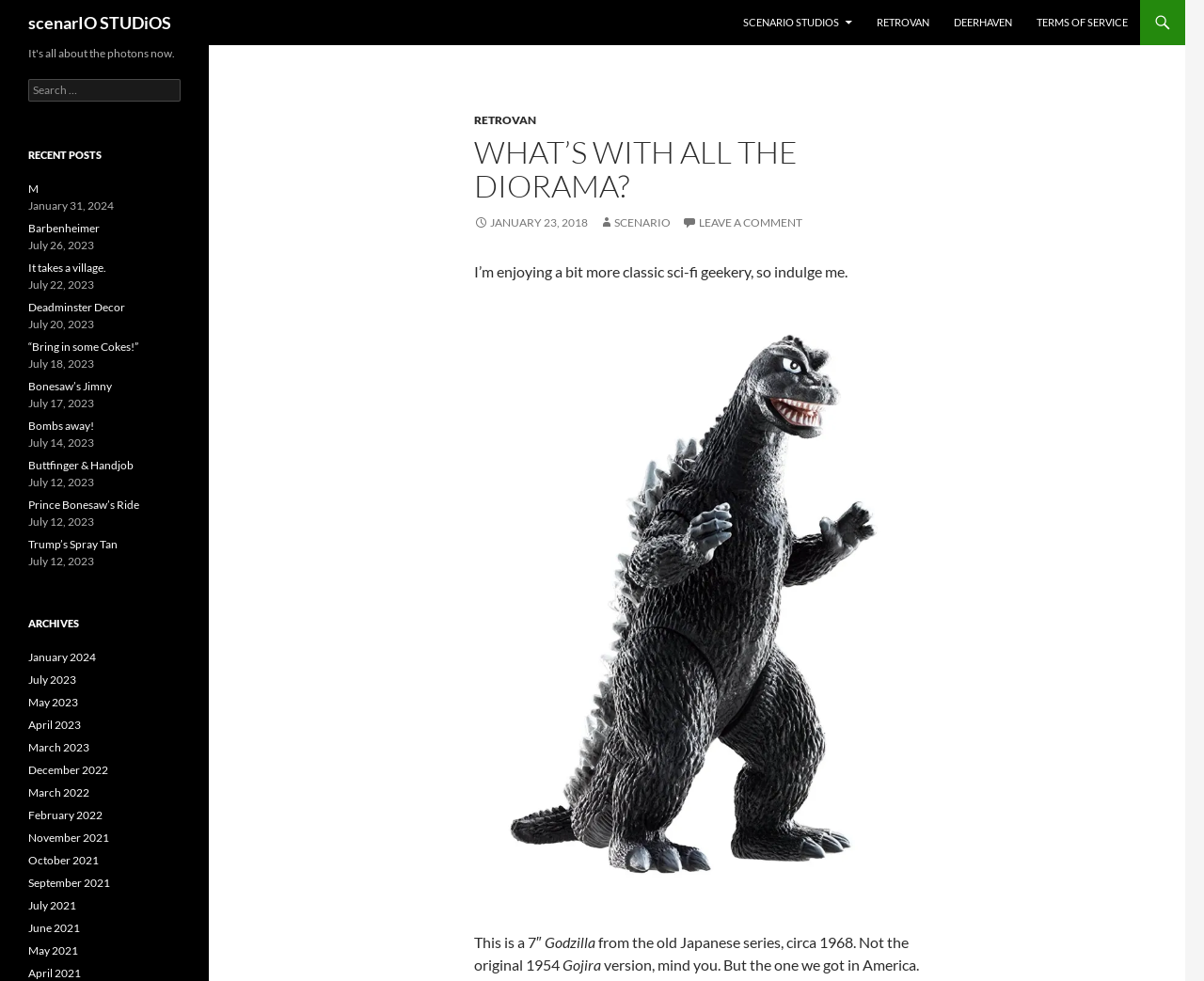What is the size of the Godzilla figure?
Give a detailed and exhaustive answer to the question.

The size of the Godzilla figure is mentioned in the text as 'This is a 7″ Godzilla from the old Japanese series, circa 1968.'.